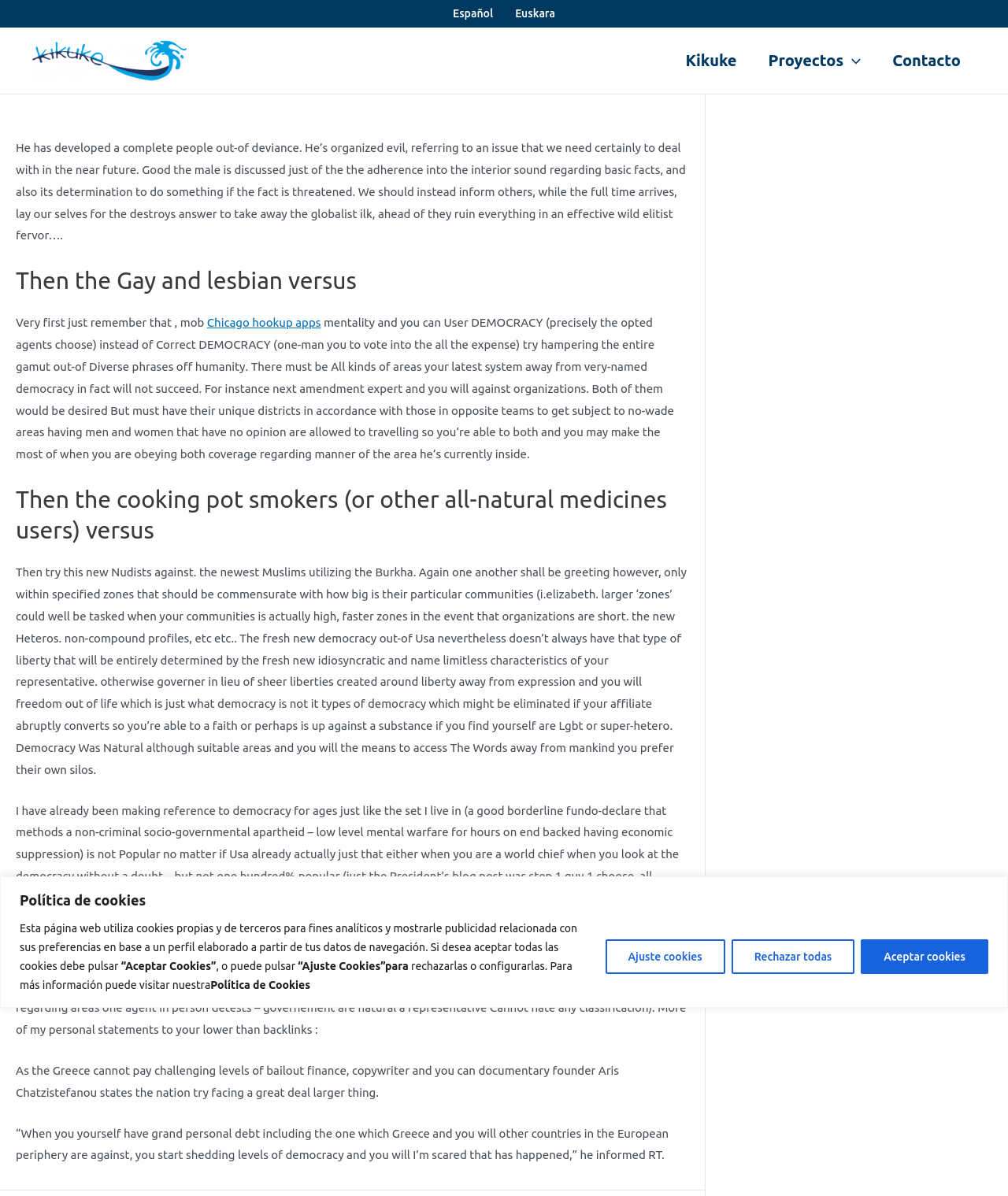Extract the bounding box for the UI element that matches this description: "Chicago hookup apps".

[0.205, 0.264, 0.318, 0.275]